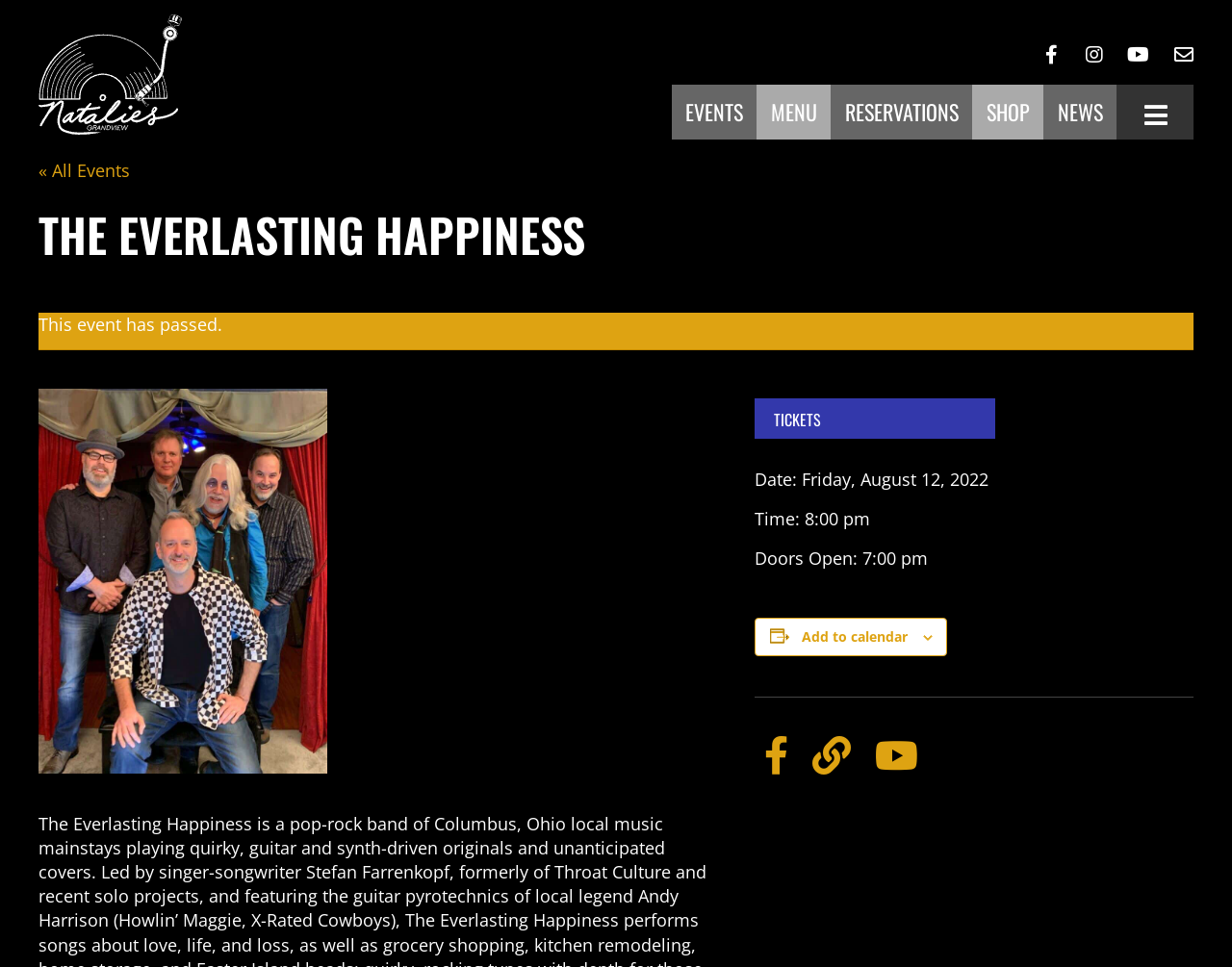Point out the bounding box coordinates of the section to click in order to follow this instruction: "Click the EVENTS link".

[0.556, 0.102, 0.603, 0.137]